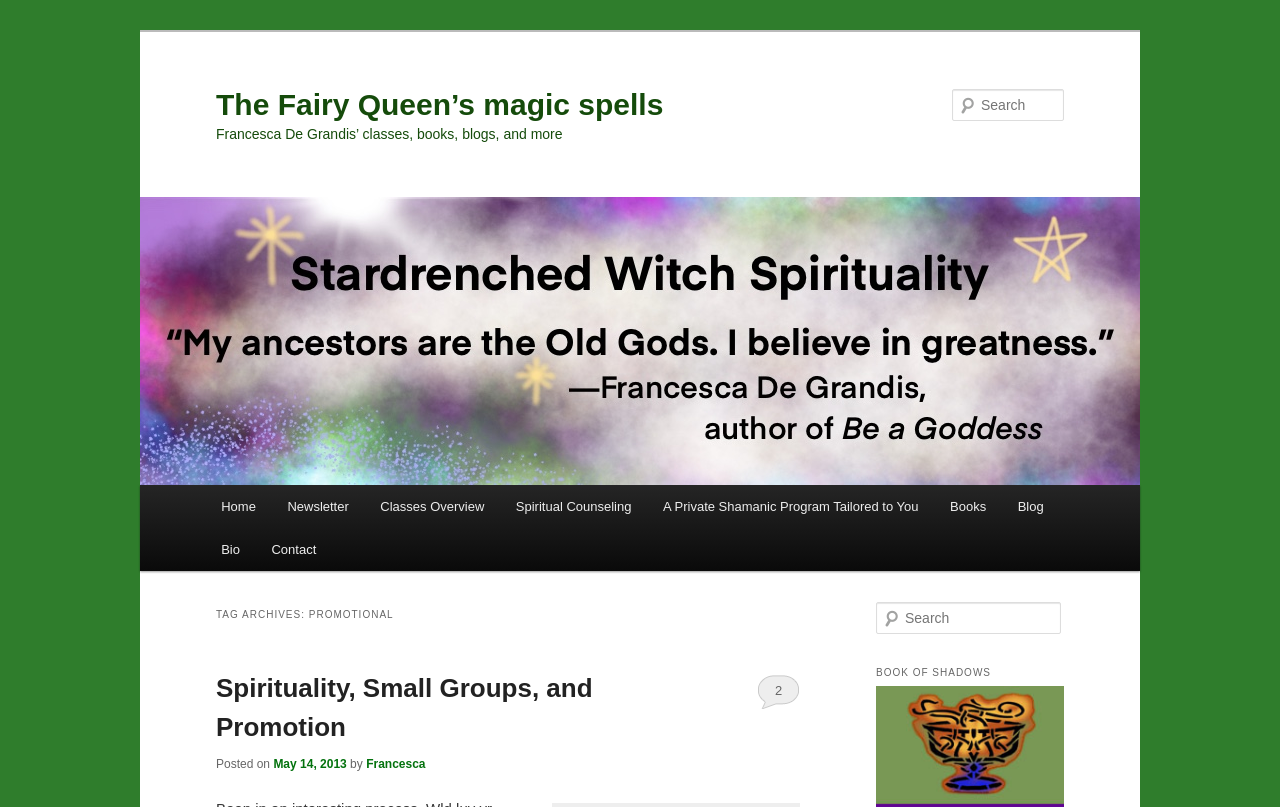Identify the text that serves as the heading for the webpage and generate it.

The Fairy Queen’s magic spells